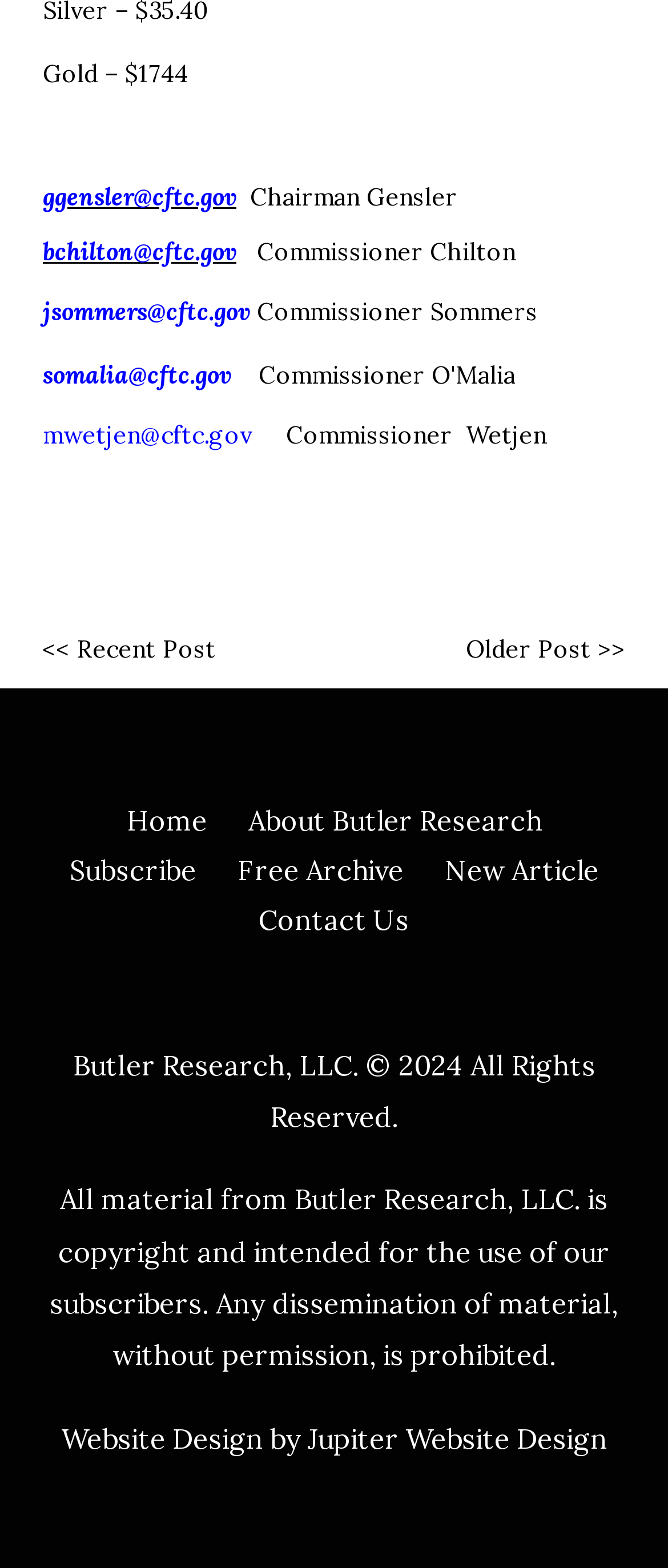Find the bounding box coordinates corresponding to the UI element with the description: "Free Archive". The coordinates should be formatted as [left, top, right, bottom], with values as floats between 0 and 1.

[0.355, 0.544, 0.604, 0.566]